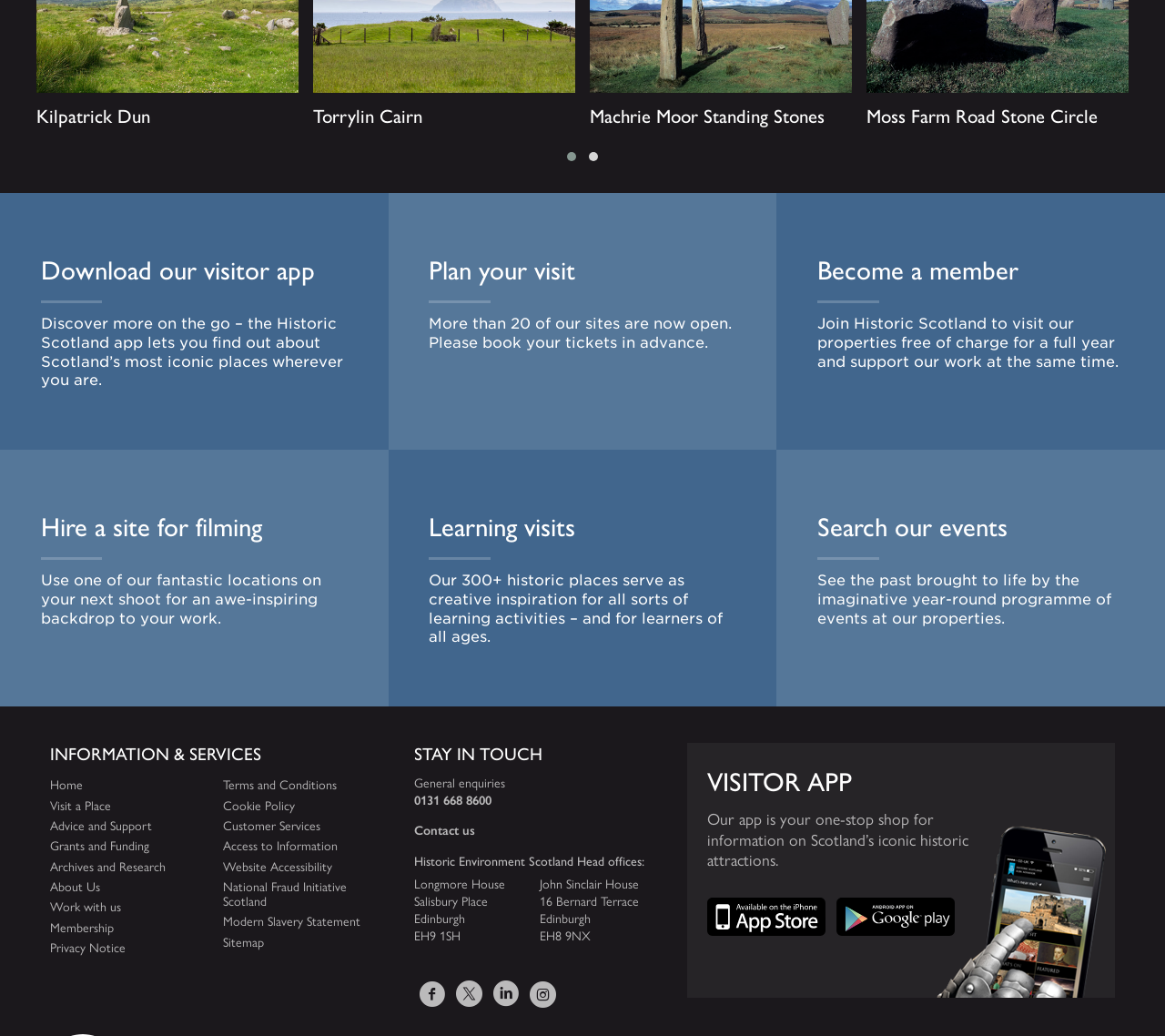Can you find the bounding box coordinates for the element to click on to achieve the instruction: "Download the visitor app"?

[0.0, 0.186, 0.333, 0.434]